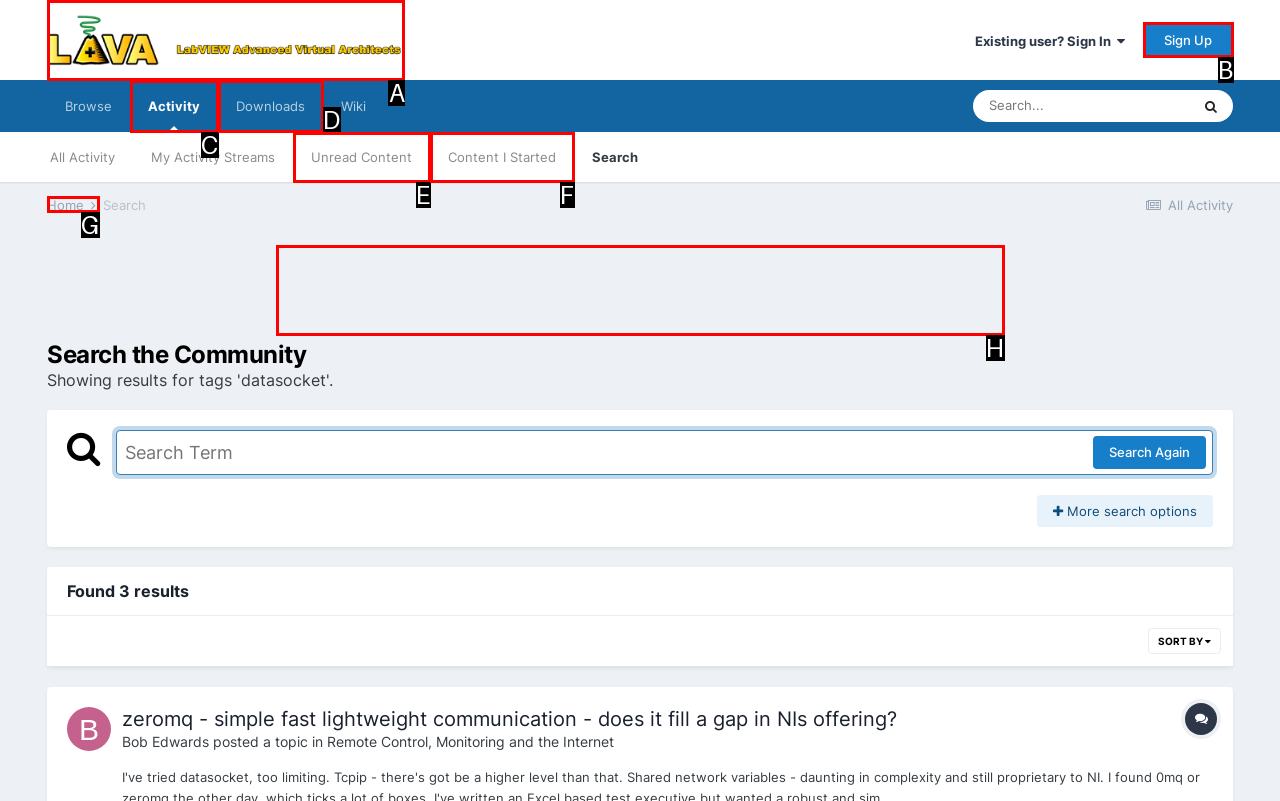Using the description: Erin Condren, find the corresponding HTML element. Provide the letter of the matching option directly.

None